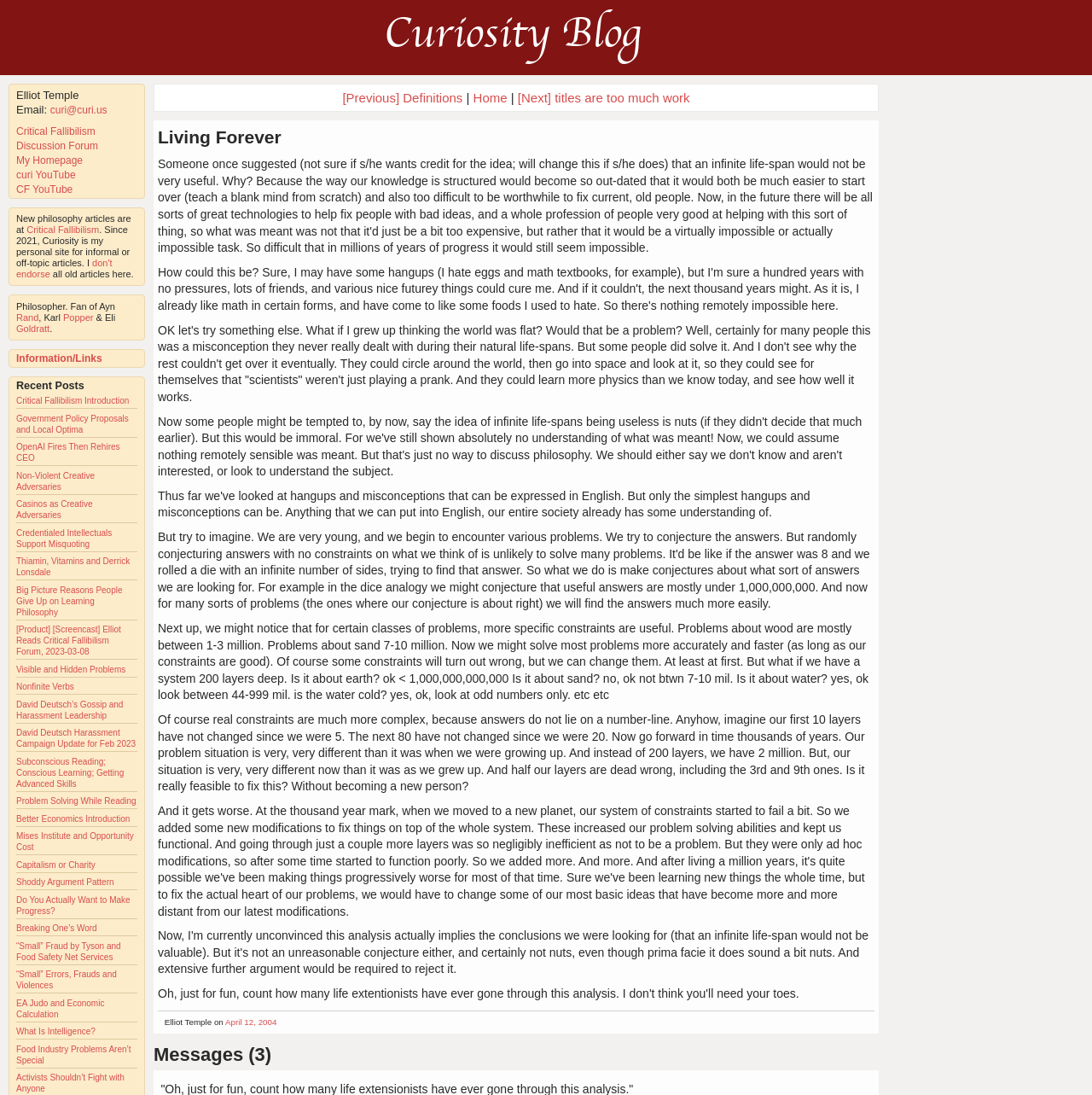Provide a one-word or short-phrase response to the question:
How many messages are there?

3